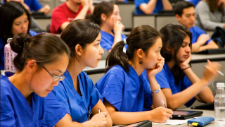What is the likely purpose of this scene?
Based on the image, answer the question in a detailed manner.

The image depicts a group of students engaged in a classroom setting, taking notes and actively learning. The caption suggests that this scene represents an educational aspect of the Stanford Cancer Institute Clinical Trials Office's training and education services, emphasizing their commitment to providing thorough staff orientation and ongoing education.